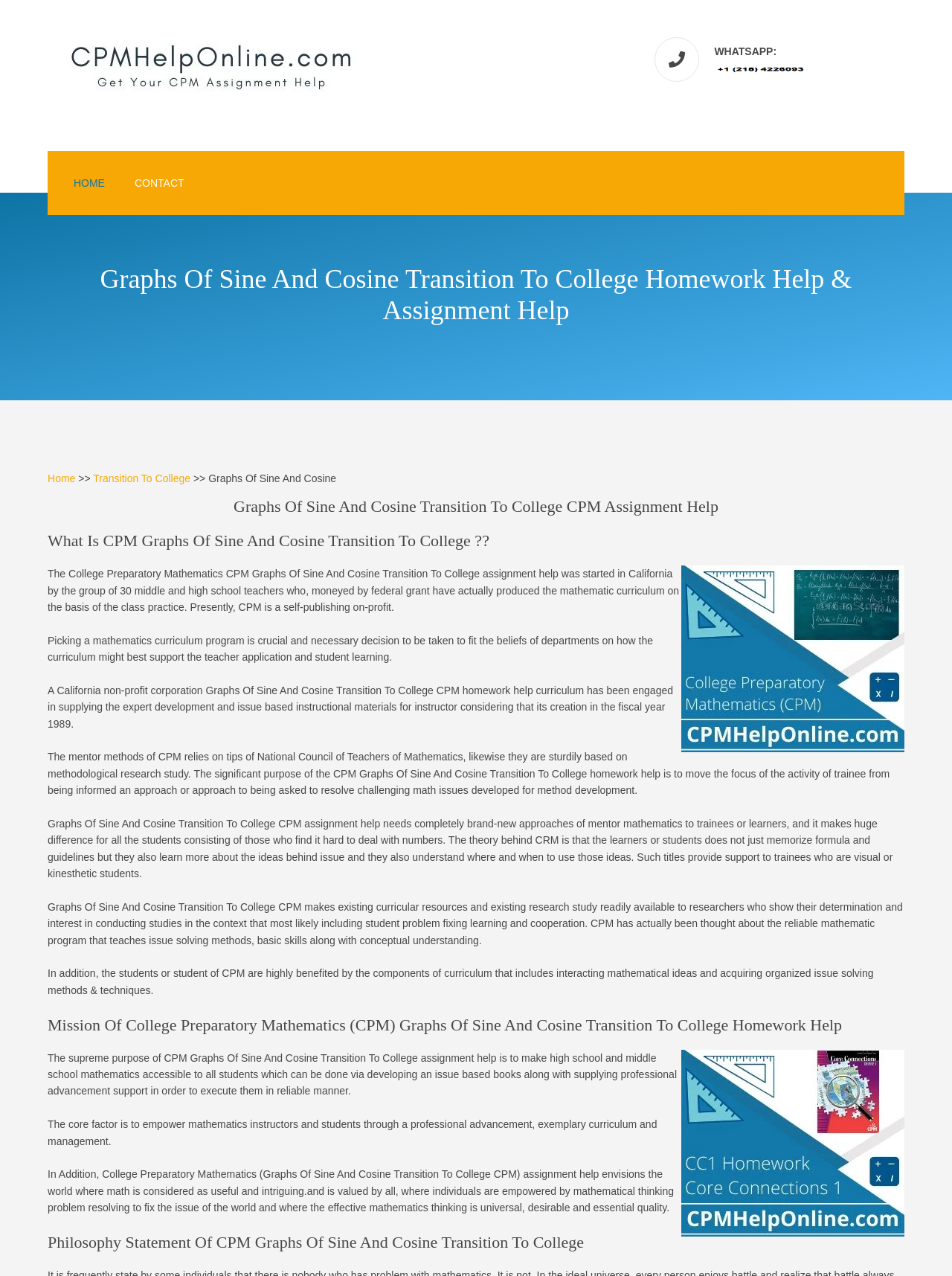What is the purpose of CPM Graphs Of Sine And Cosine Transition To College?
Examine the screenshot and reply with a single word or phrase.

To make math accessible to all students